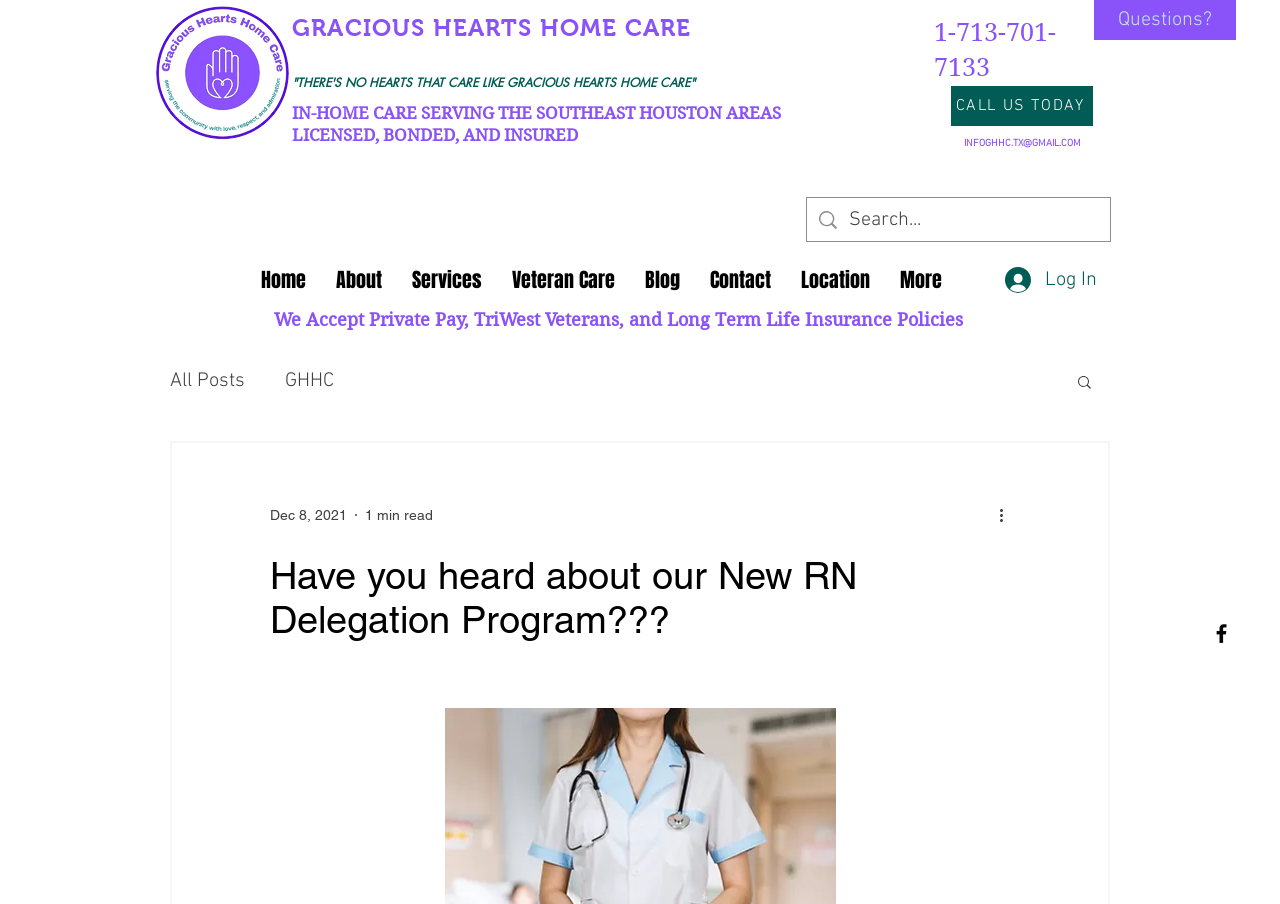Create a detailed description of the webpage's content and layout.

The webpage appears to be the homepage of Gracious Hearts Home Care, a home care service provider. At the top of the page, there is a logo image and a heading that reads "GRACIOUS HEARTS HOME CARE" with a tagline "'THERE'S NO HEARTS THAT CARE LIKE GRACIOUS HEARTS HOME CARE'". Below the logo, there is a brief introduction to the company, stating that they provide in-home care services to the southeast Houston areas and are licensed, bonded, and insured.

To the right of the introduction, there is a section with contact information, including a phone number, email address, and a "CALL US TODAY" button. Below this section, there is an iframe displaying the company's BBB accreditation.

The main content of the page is divided into two columns. On the left, there is a navigation menu with links to different sections of the website, including "Home", "About", "Services", "Veteran Care", "Blog", "Contact", and "Location". There is also a "Log In" button and a "More" dropdown menu.

On the right column, there is a heading that announces the introduction of a new RN Delegation Program, followed by a brief article with a "Read more" button. Below the article, there is a section with social media links, including a Facebook icon.

At the bottom of the page, there is a search bar with a magnifying glass icon, allowing users to search for specific content on the website.